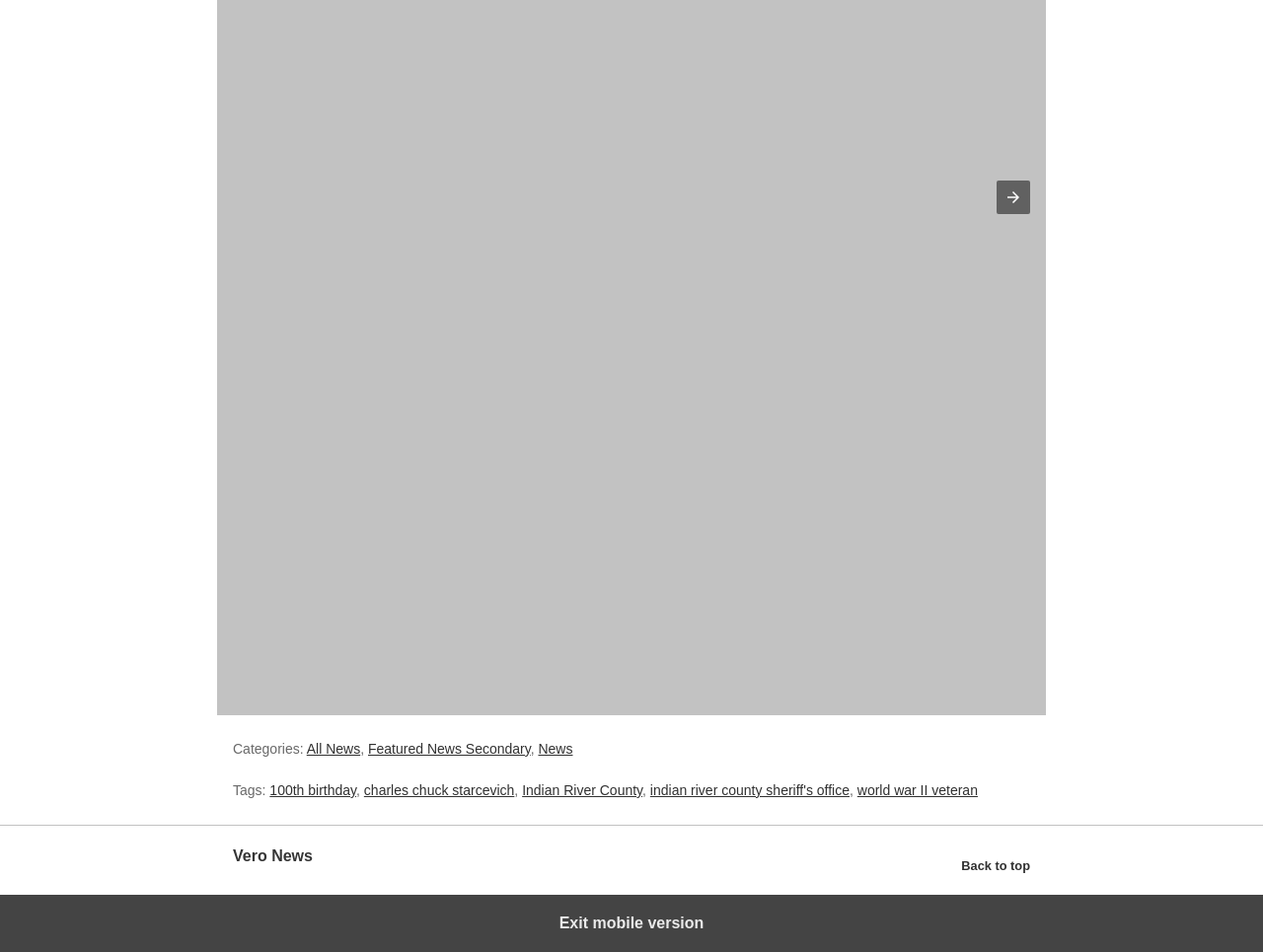Locate the bounding box coordinates of the area that needs to be clicked to fulfill the following instruction: "Exit mobile version". The coordinates should be in the format of four float numbers between 0 and 1, namely [left, top, right, bottom].

[0.0, 0.94, 1.0, 1.0]